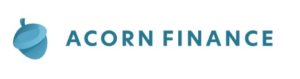Please give a concise answer to this question using a single word or phrase: 
What is the main focus of Acorn Finance?

Financial services